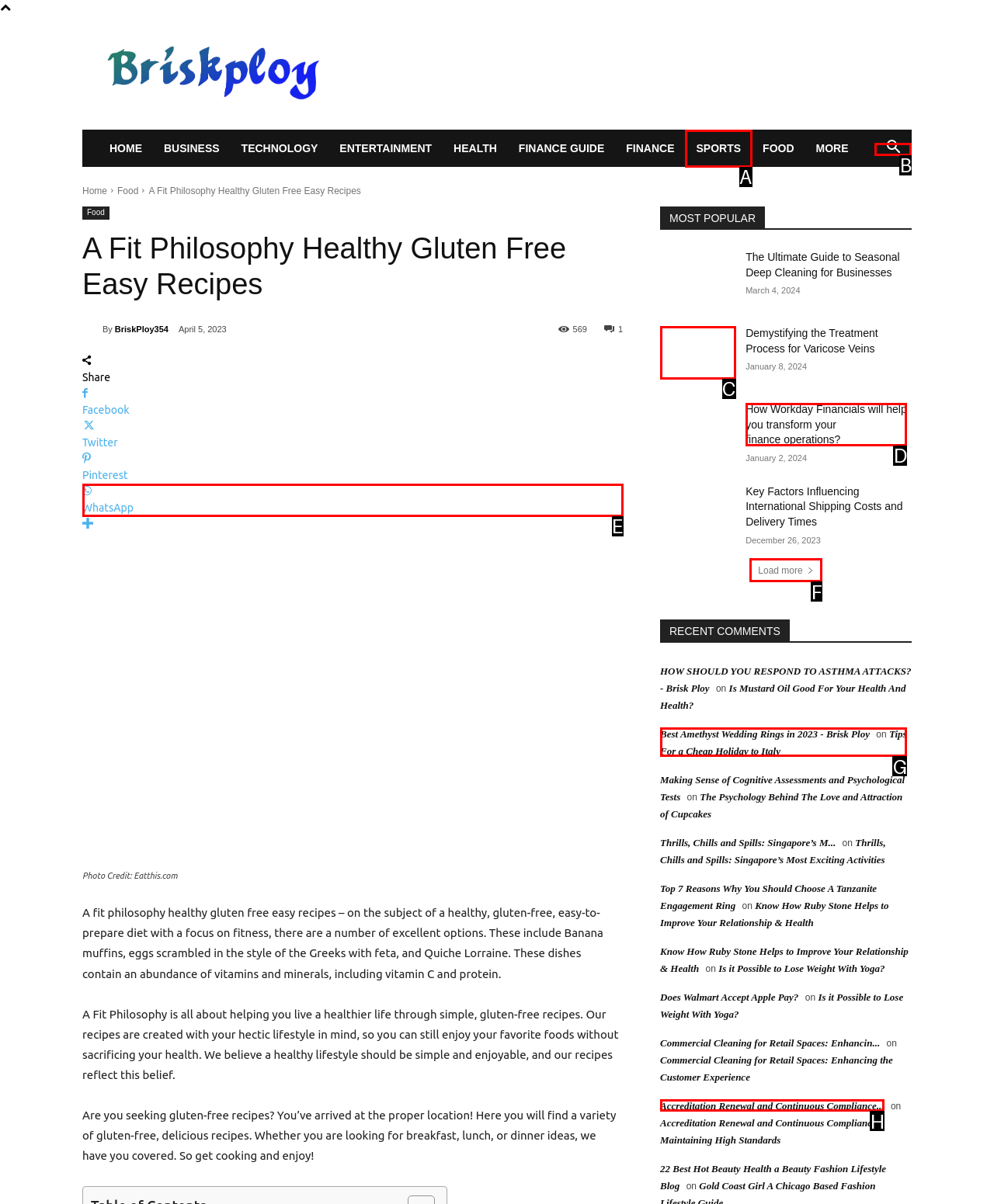Select the appropriate HTML element to click on to finish the task: Search for something.
Answer with the letter corresponding to the selected option.

B